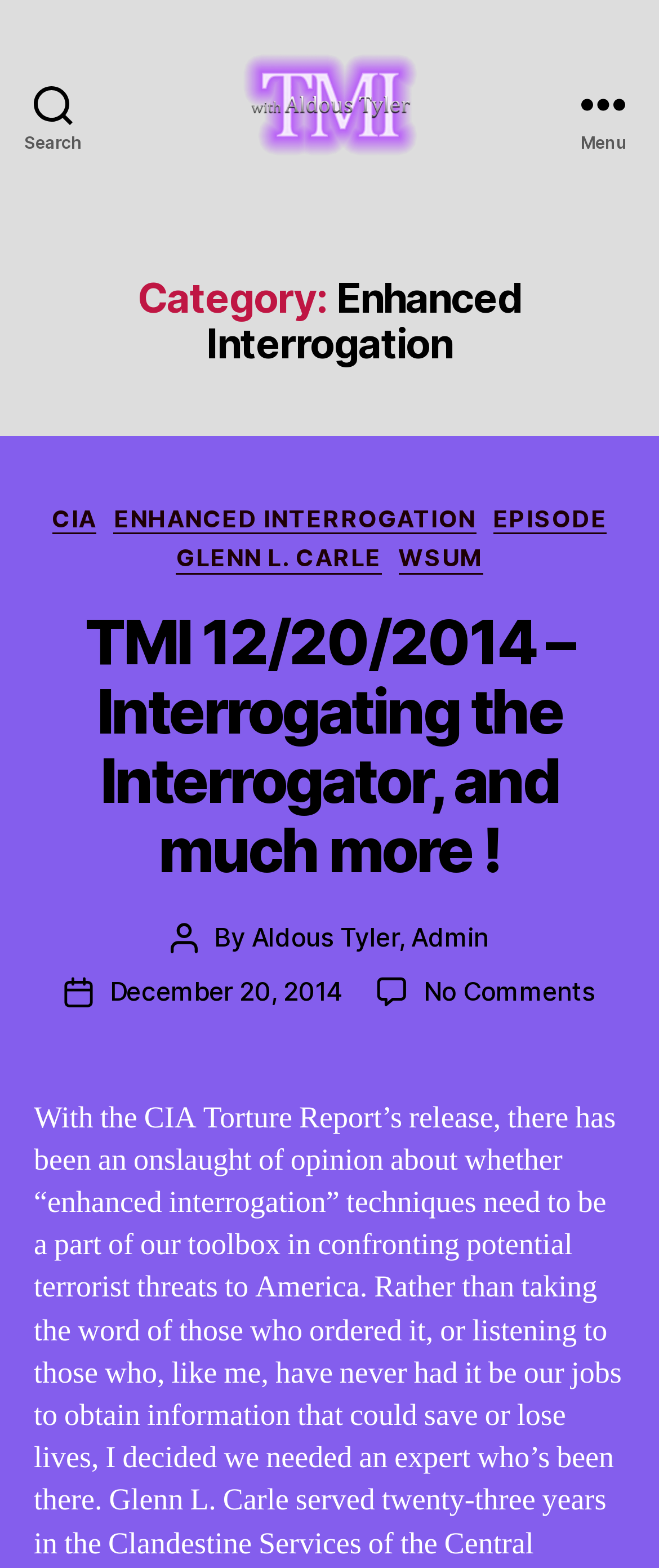Find the bounding box coordinates of the element you need to click on to perform this action: 'Read about CIA'. The coordinates should be represented by four float values between 0 and 1, in the format [left, top, right, bottom].

[0.079, 0.321, 0.147, 0.341]